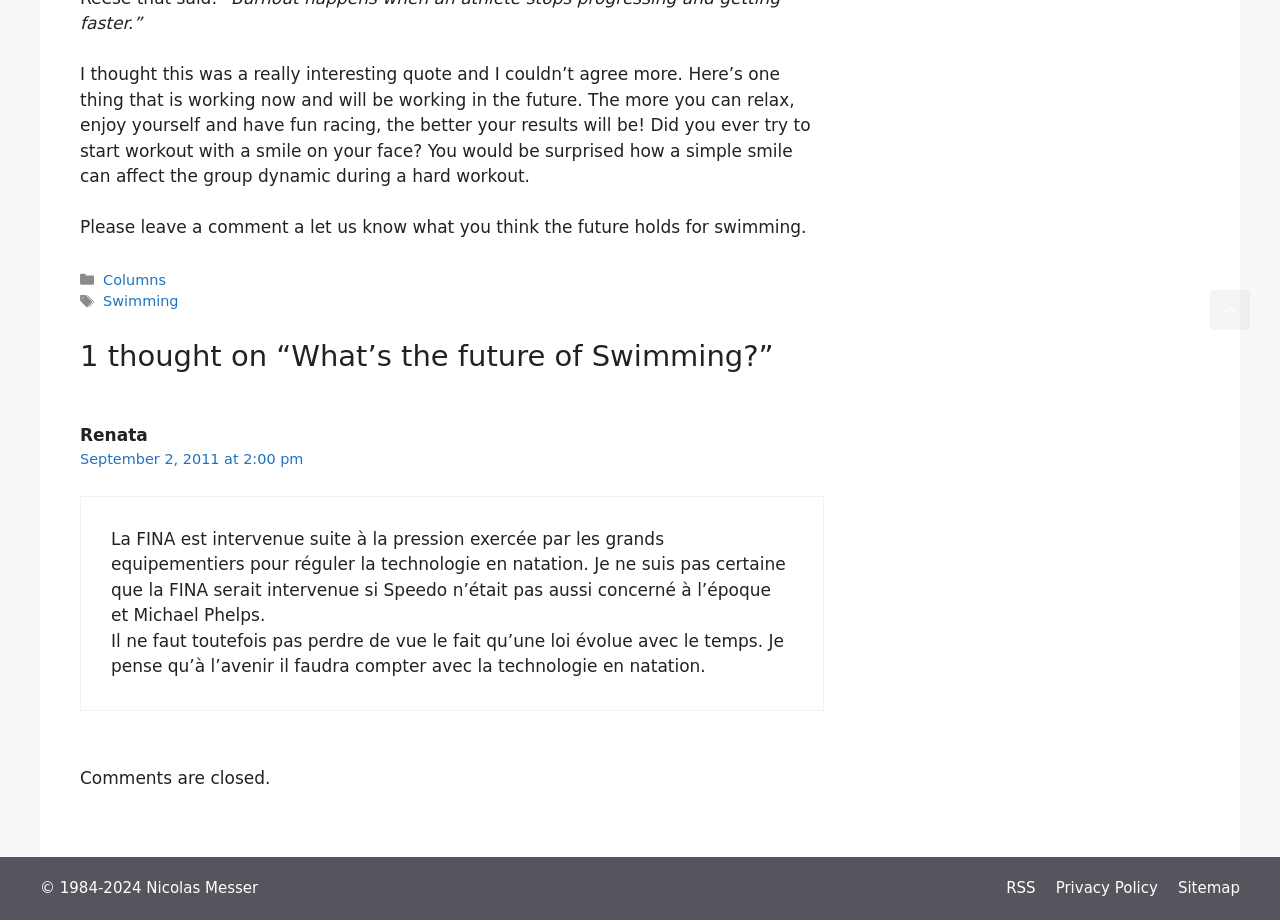Give the bounding box coordinates for the element described by: "Privacy Policy".

[0.825, 0.956, 0.905, 0.976]